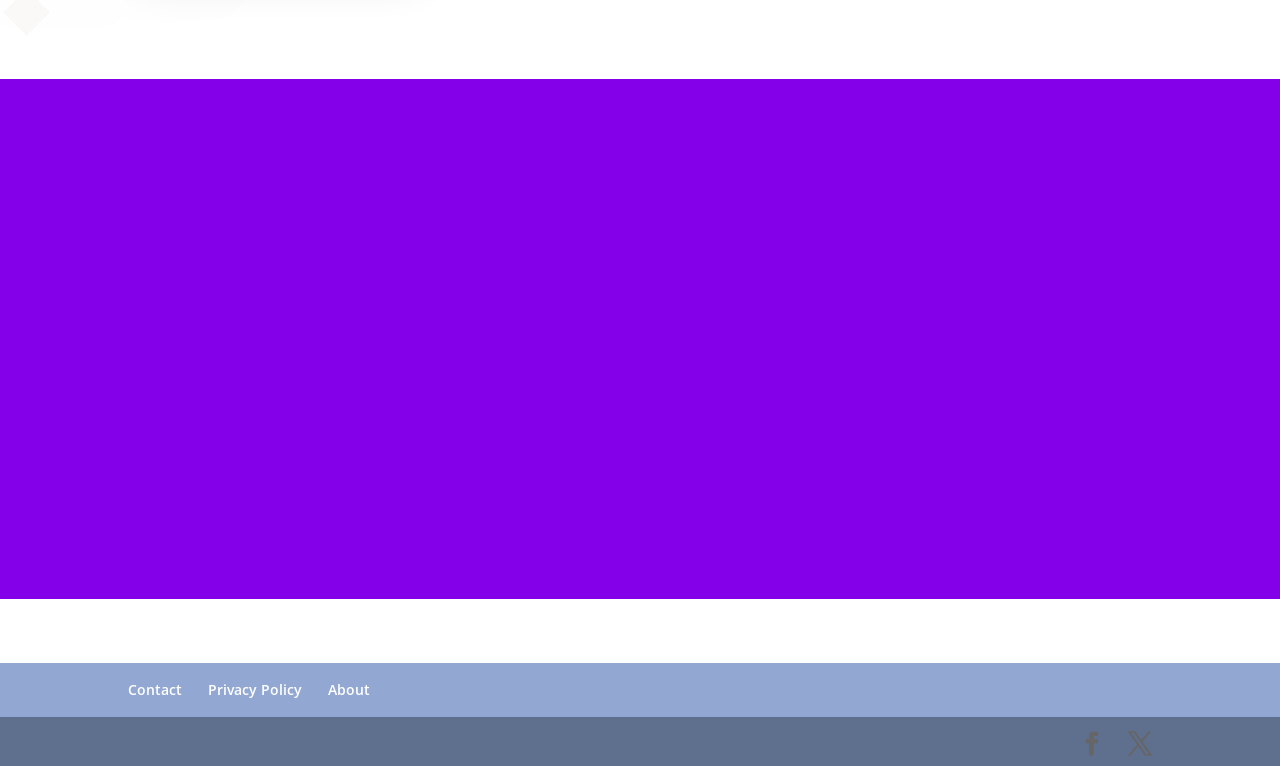Please give a succinct answer using a single word or phrase:
What is the mailing address of the office?

41 Harding Road Fairhaven, MA